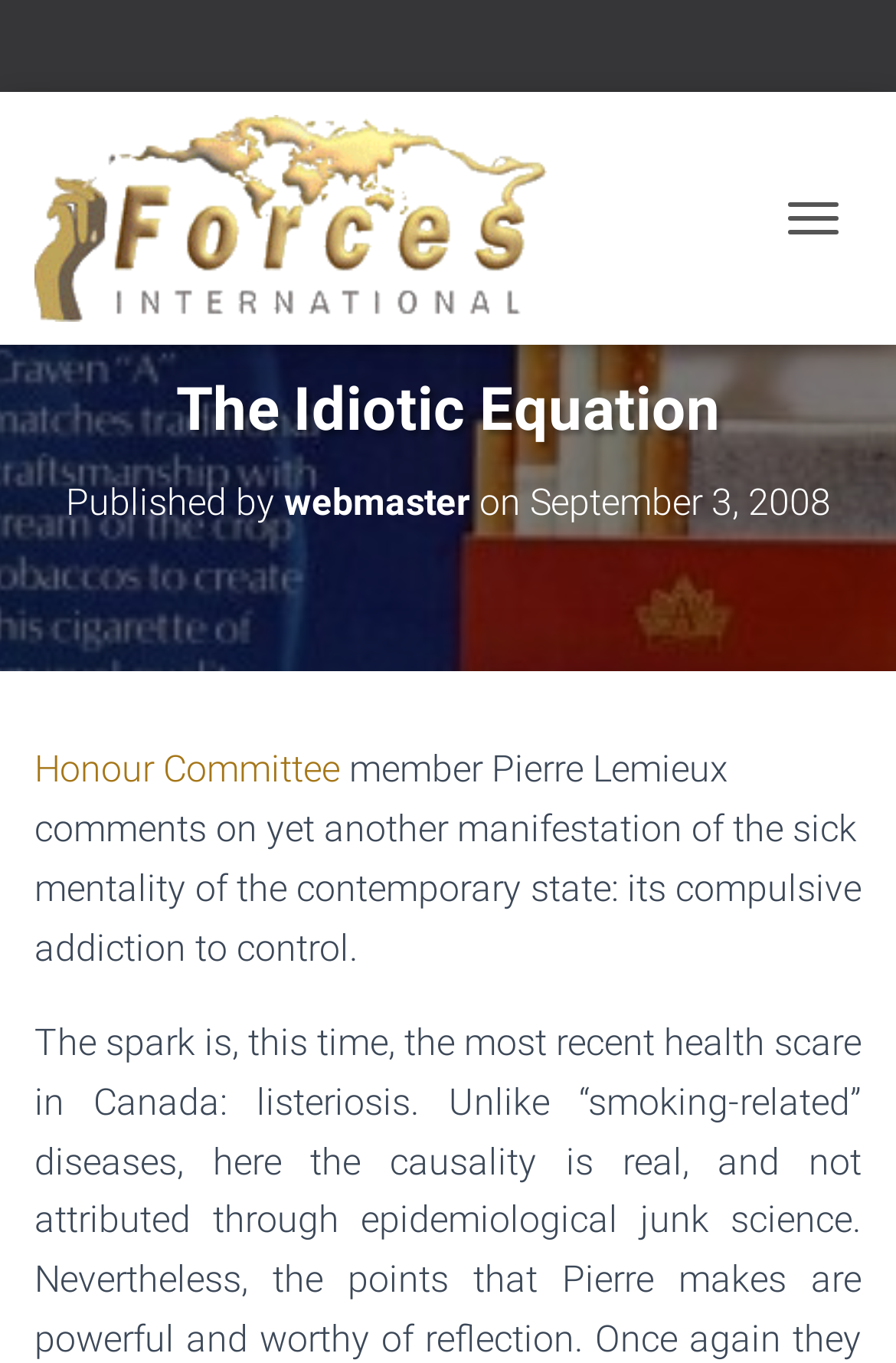Utilize the details in the image to give a detailed response to the question: What is the name of the organization?

I found the answer by looking at the link element with the text 'Forces International' at the top of the webpage, which suggests that it is the name of the organization.